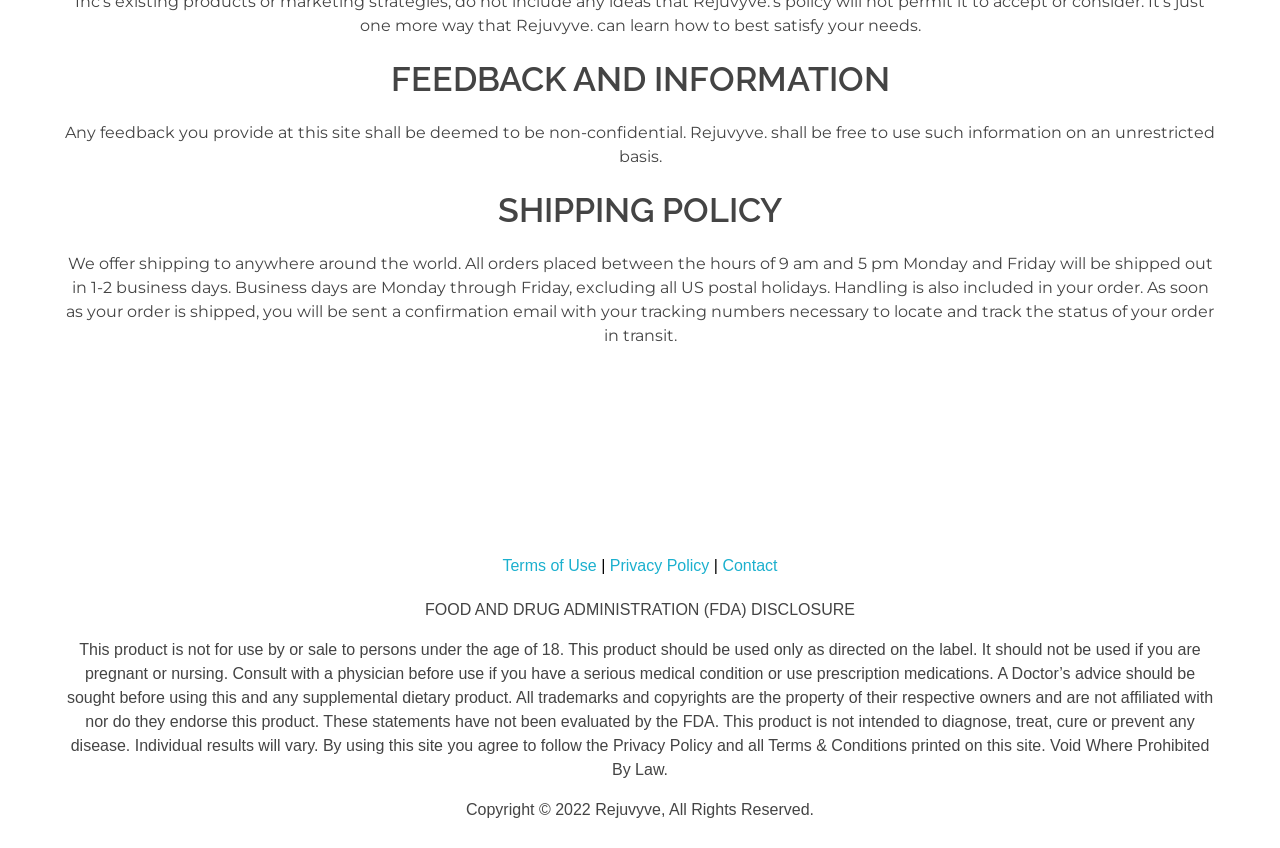Respond to the following question using a concise word or phrase: 
What is the purpose of the website?

E-commerce